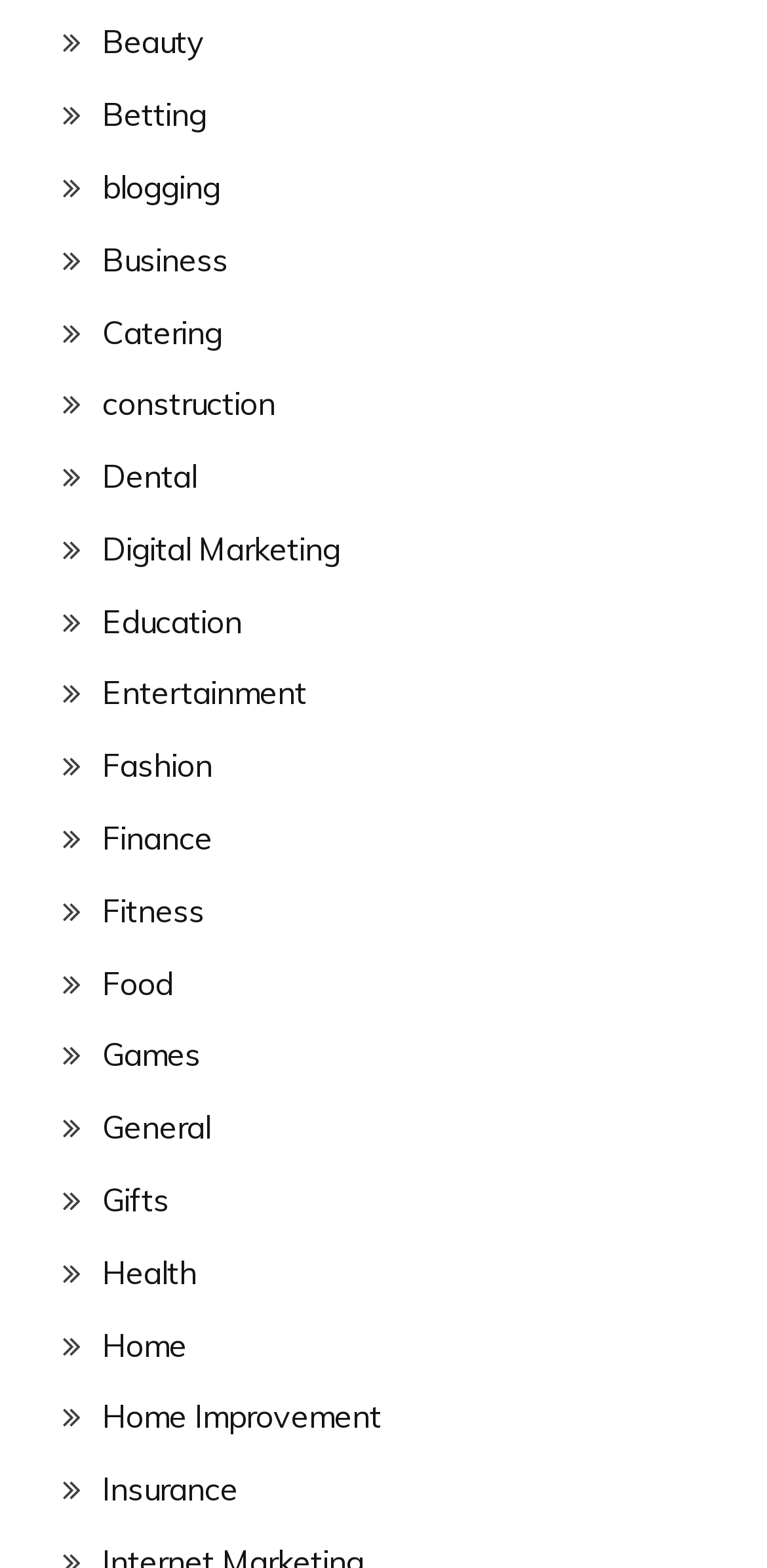Mark the bounding box of the element that matches the following description: "Home Improvement".

[0.133, 0.891, 0.497, 0.916]